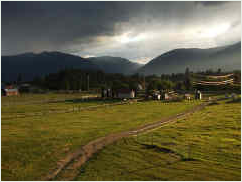Explain in detail what you see in the image.

The image captures a picturesque rural landscape, where lush green pastures stretch across a serene setting. In the foreground, a winding dirt path meanders through the vibrant grass, leading to a cluster of rustic buildings that hint at a hardworking agricultural backdrop. The scene is framed by majestic mountains in the distance, partially obscured by a dramatic sky filled with varying shades of gray and hints of sunlight breaking through the clouds. This striking contrast between the bright green of the fields and the darkened sky adds a sense of depth and atmosphere, evoking the beauty of nature and the labor involved in maintaining such a pastoral setting. The image is associated with themes of land restoration and management, reflecting on efforts to rejuvenate the pastures, likely aimed at improving their utility for grazing and maintaining a healthy ecosystem.